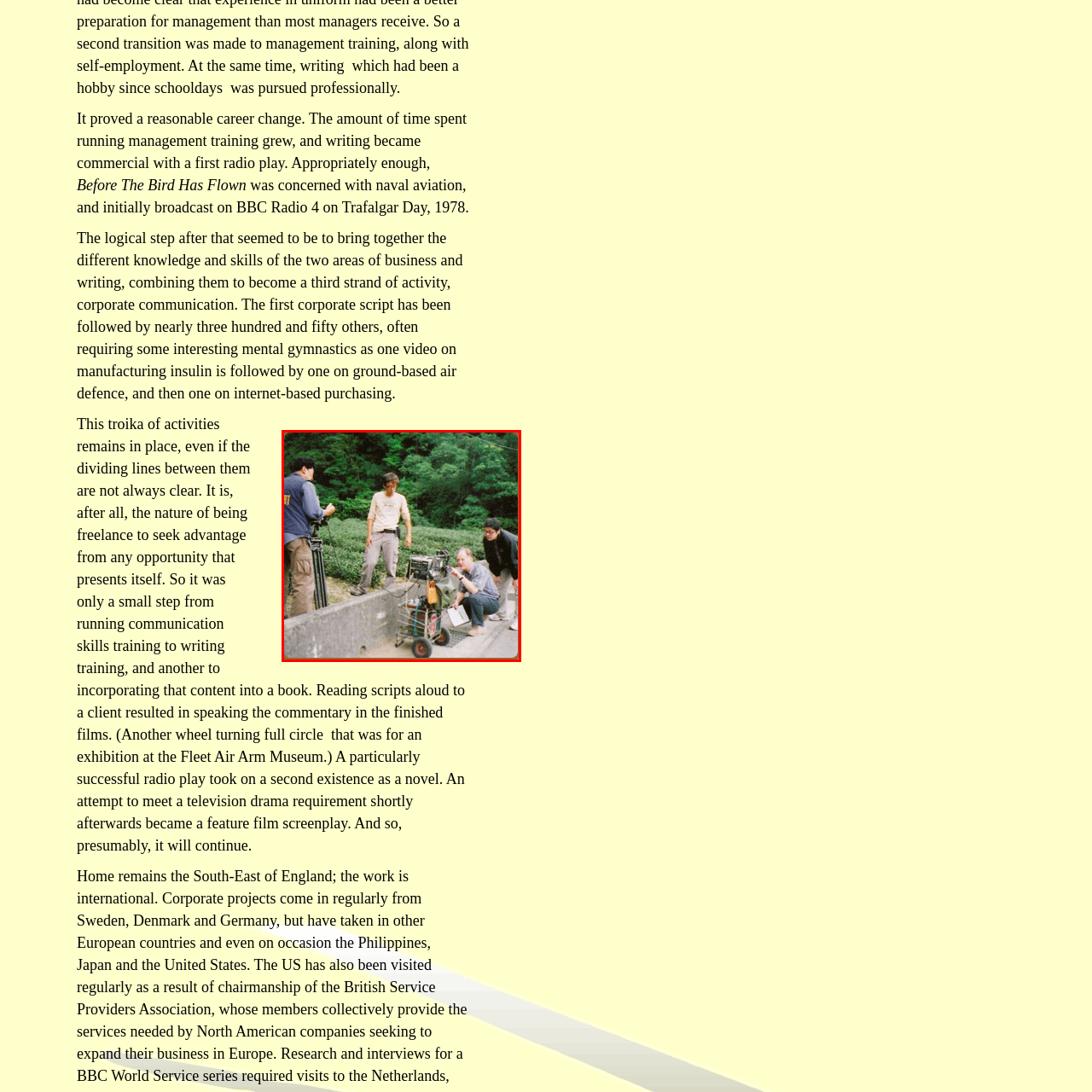Detail the contents of the image within the red outline in an elaborate manner.

The image showcases a group of four individuals engaged in the process of reviewing footage on location in Taiwan. They are positioned outdoors, surrounded by lush greenery, which enhances the vibrant atmosphere of the setting. One person is operating a video camera on a tripod, indicating that they are likely capturing important footage for a project. Another individual, standing next to a television monitor, appears to be analyzing the content that has just been filmed, while the camera is set on a wheeled cart, suggesting a mobile setup that allows for flexibility during the shoot. The remaining two individuals are actively discussing the footage, contributing their insights, which reflects a collaborative environment. This scene encapsulates the essence of the film and media production process, highlighting teamwork and attention to detail in a natural landscape.